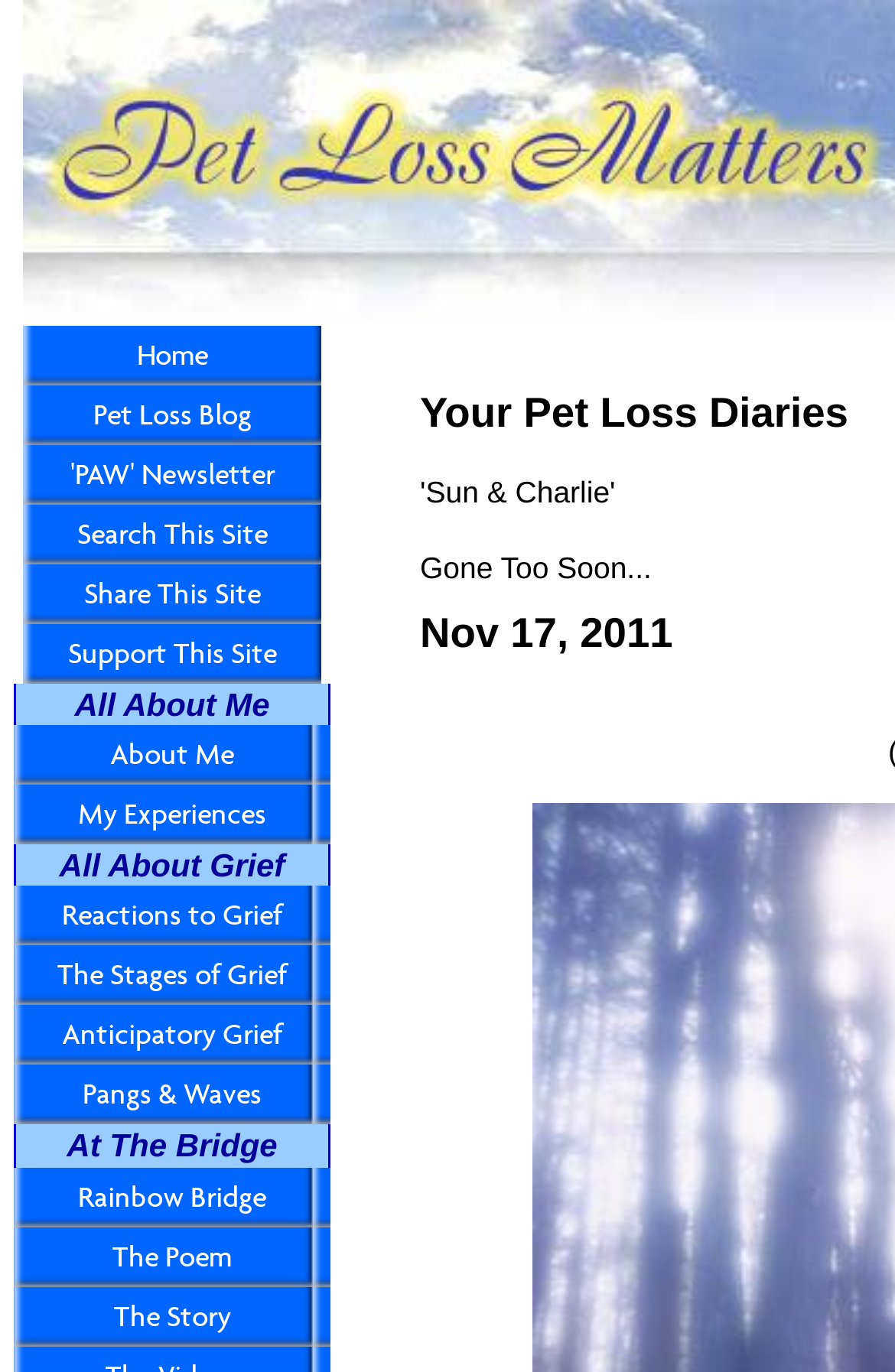Using the details in the image, give a detailed response to the question below:
How many subtopics are under 'All About Grief'?

I examined the links under the 'All About Grief' section and found that there are 4 subtopics, which are 'Reactions to Grief', 'The Stages of Grief', 'Anticipatory Grief', and 'Pangs & Waves'.